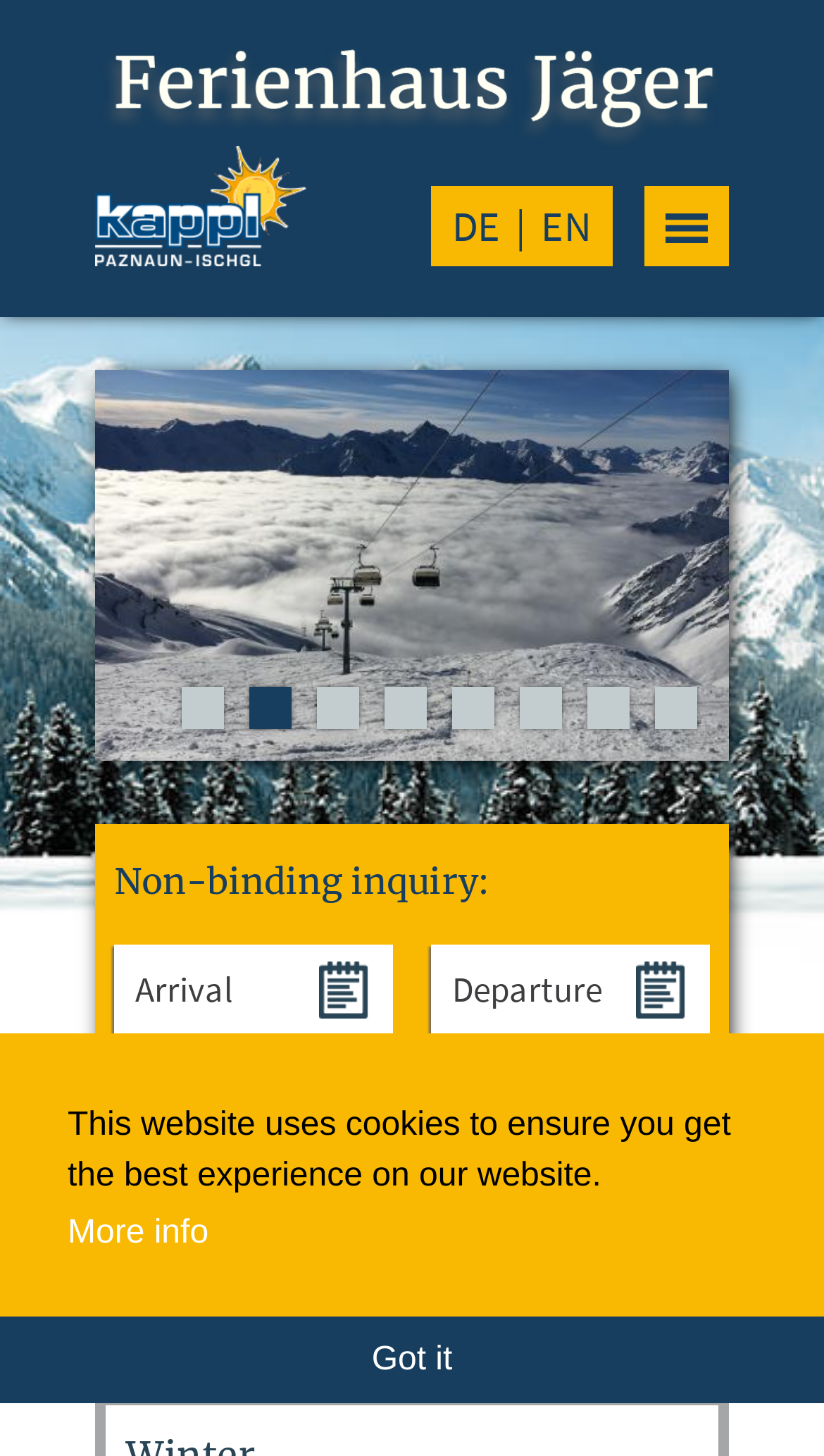Identify the bounding box coordinates of the HTML element based on this description: "title="Ferienhaus Jäger Kappl"".

[0.115, 0.085, 0.885, 0.114]